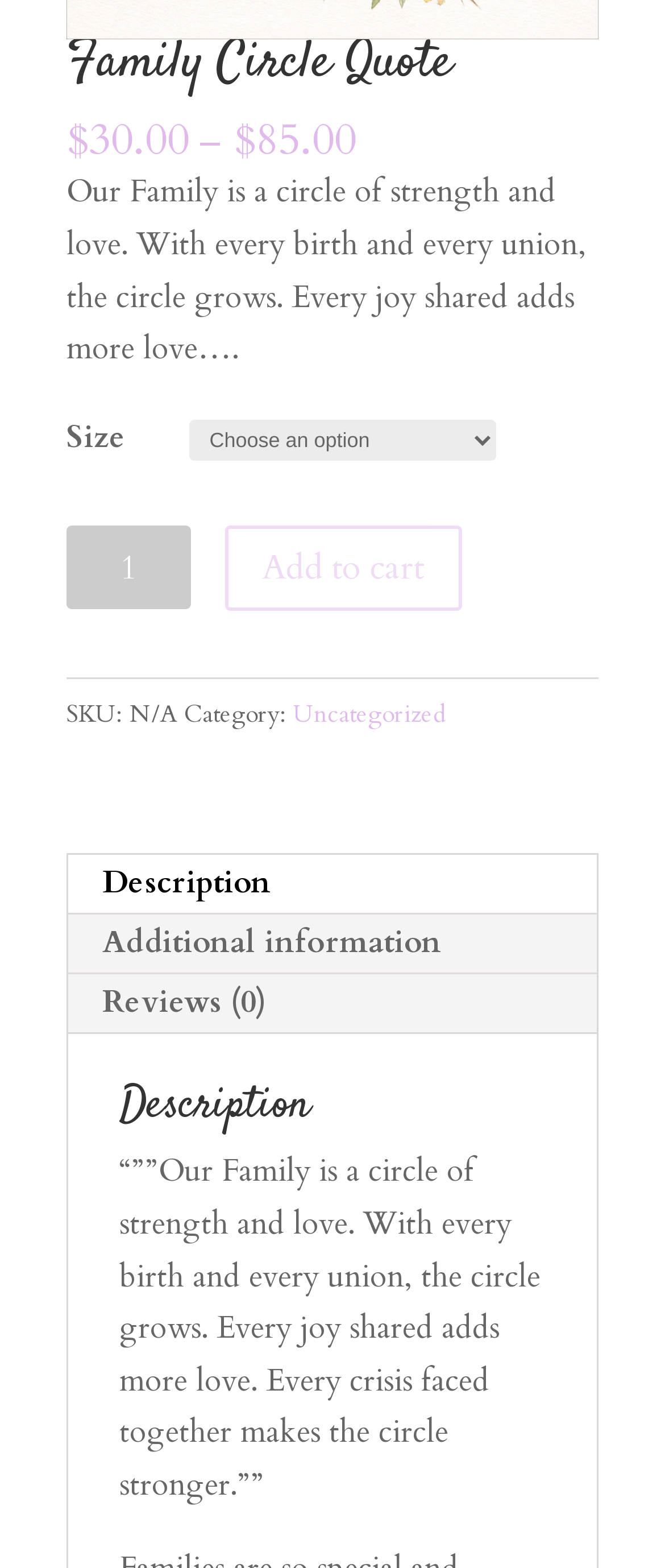What is the default quantity of the Family Circle Quote?
Please provide a detailed and comprehensive answer to the question.

The default quantity can be determined by examining the spinbutton element with ID 356, which has a valuemin of 1 and a valuetext that is empty, indicating that the default quantity is 1.